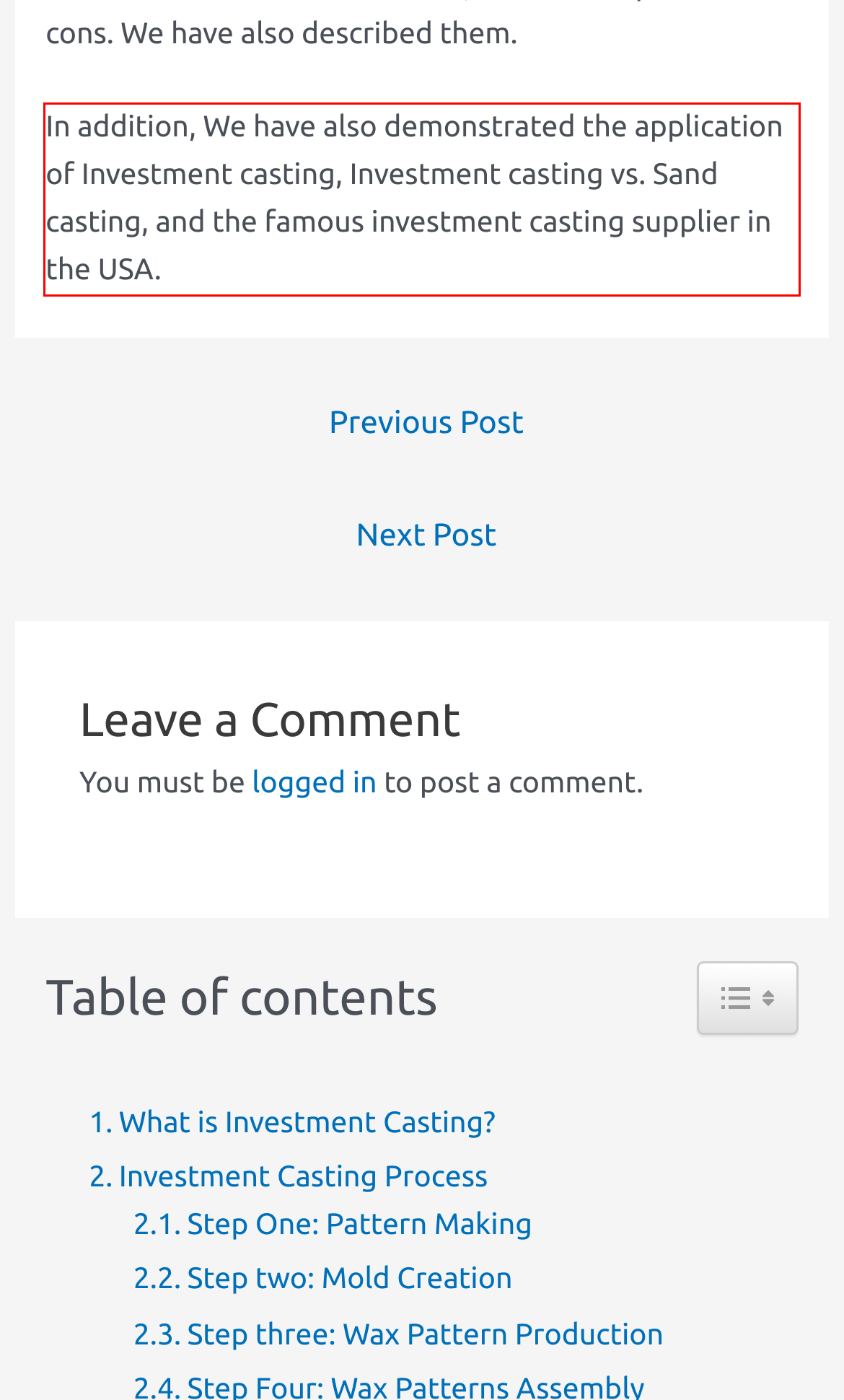Given the screenshot of a webpage, identify the red rectangle bounding box and recognize the text content inside it, generating the extracted text.

In addition, We have also demonstrated the application of Investment casting, Investment casting vs. Sand casting, and the famous investment casting supplier in the USA.